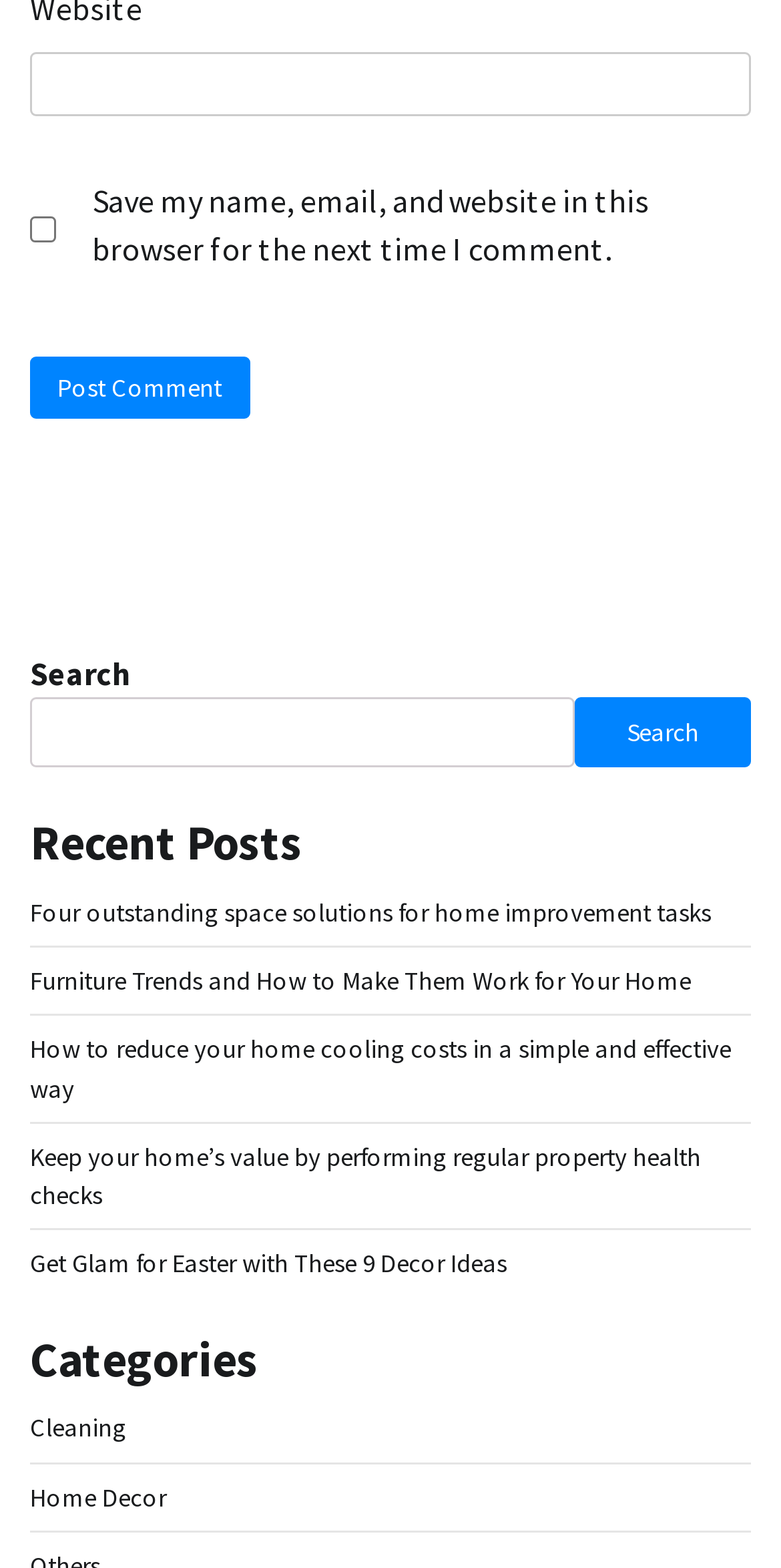Given the description parent_node: Website name="url", predict the bounding box coordinates of the UI element. Ensure the coordinates are in the format (top-left x, top-left y, bottom-right x, bottom-right y) and all values are between 0 and 1.

[0.038, 0.034, 0.962, 0.075]